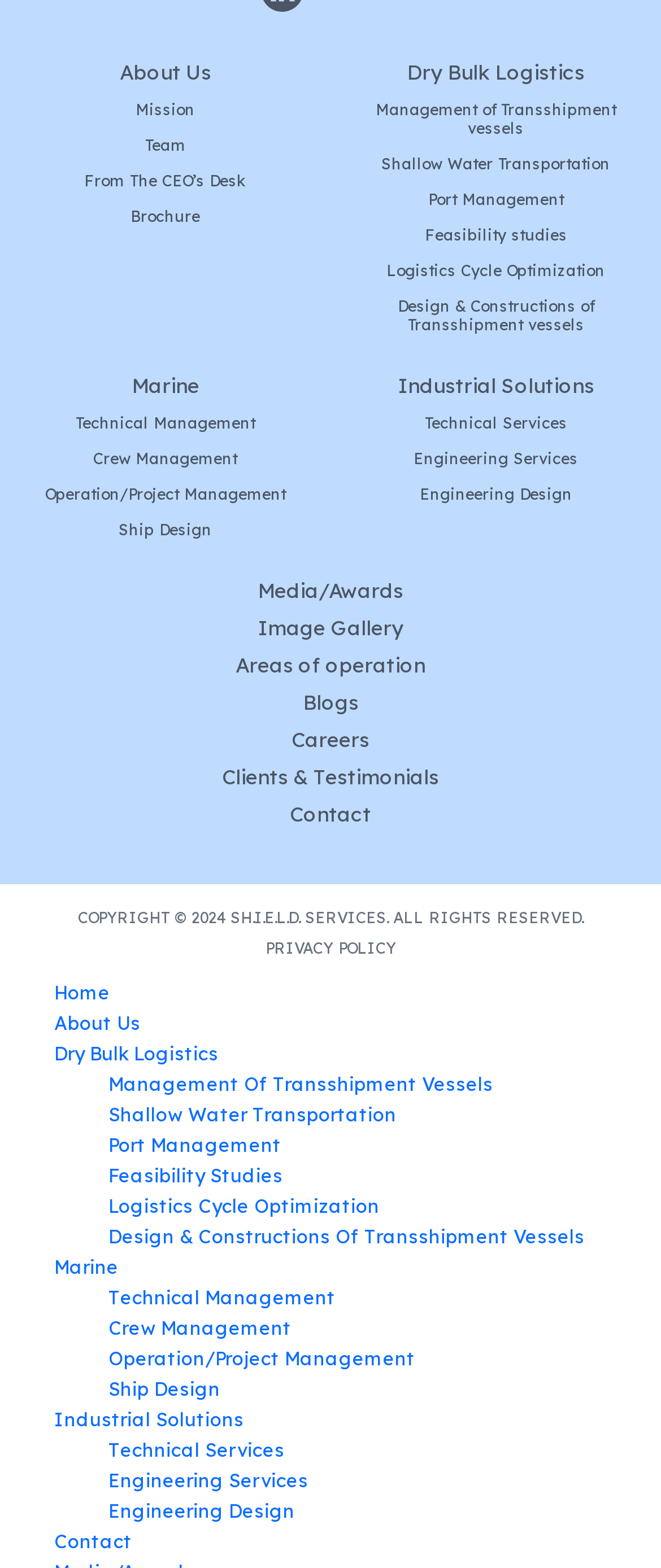What is the first link in the 'Marine' section?
Can you provide an in-depth and detailed response to the question?

I looked at the 'Marine' section and found the first link, which is 'Technical Management'.